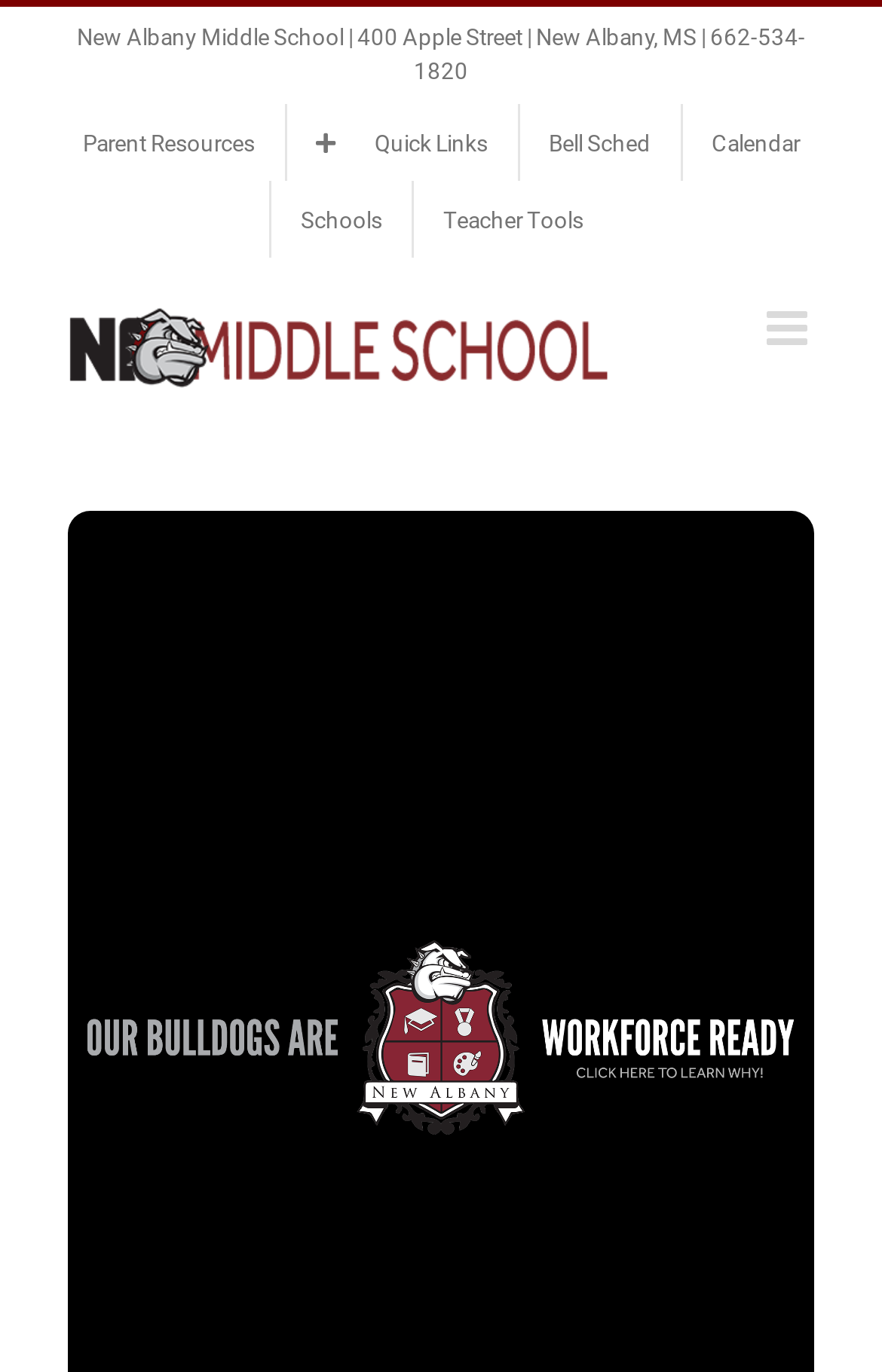Please identify the coordinates of the bounding box for the clickable region that will accomplish this instruction: "Toggle mobile menu".

[0.869, 0.222, 0.923, 0.257]